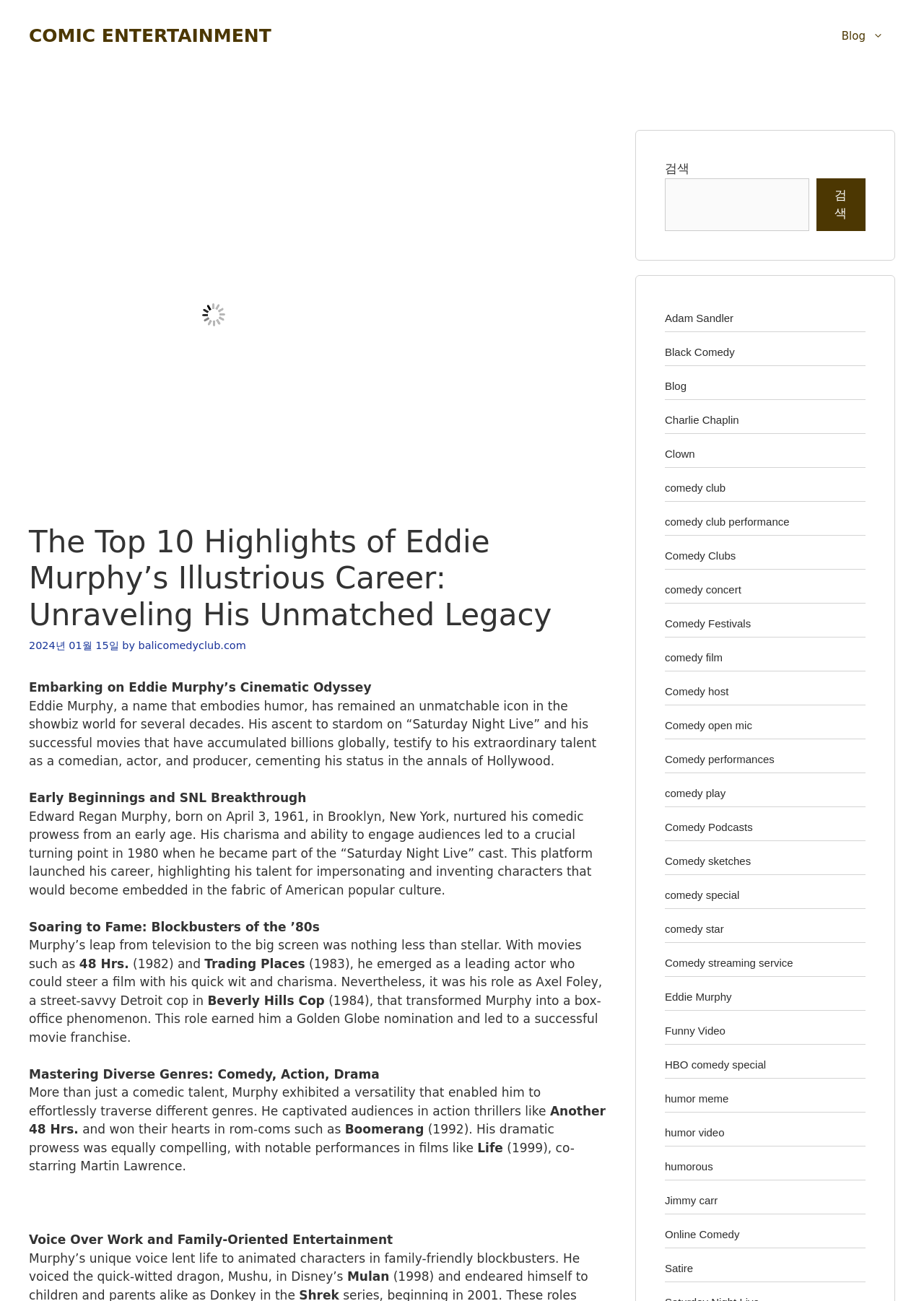Determine the bounding box coordinates of the clickable region to carry out the instruction: "Click the 'Blog' link".

[0.898, 0.011, 0.969, 0.044]